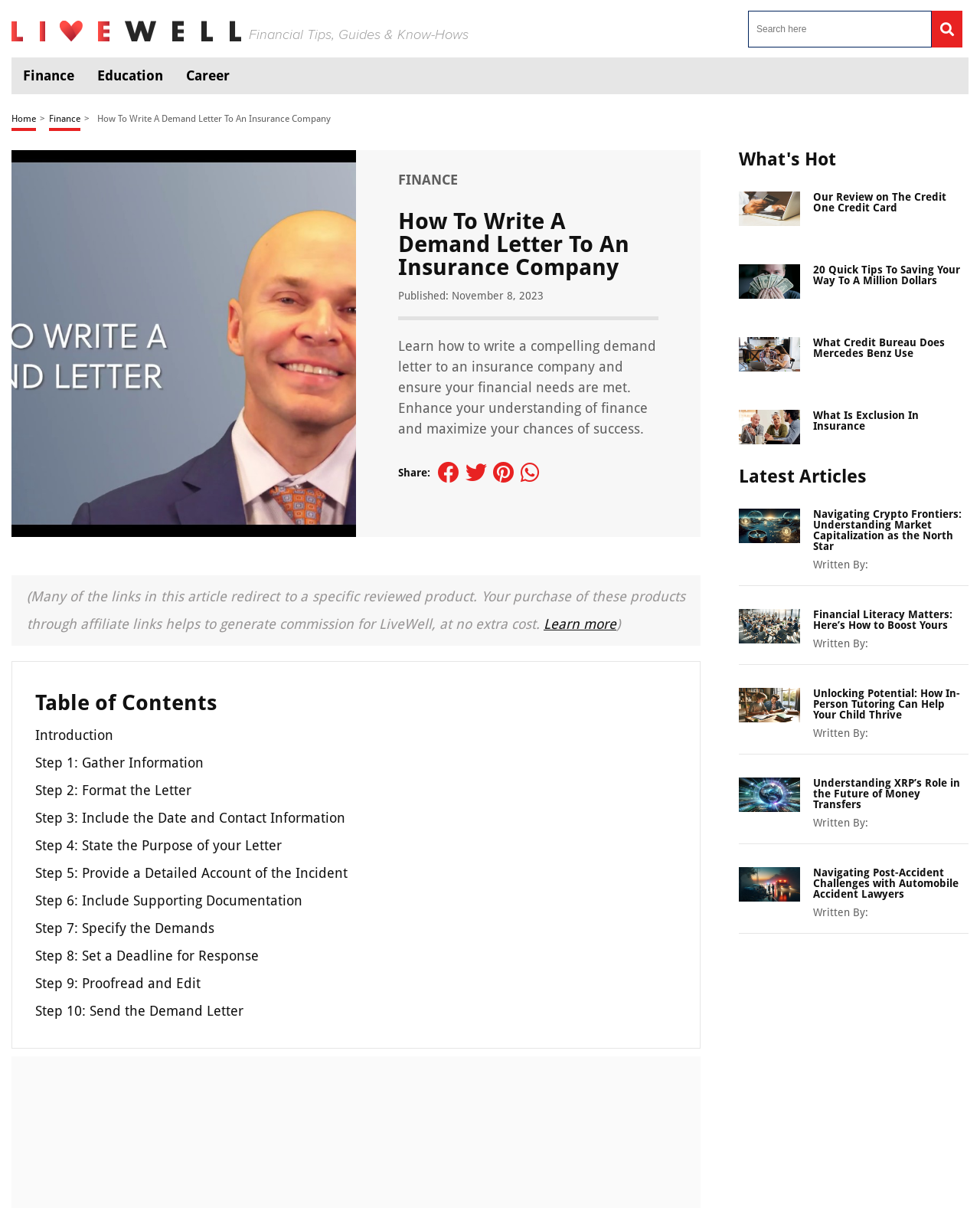How many steps are involved in writing a demand letter?
Please craft a detailed and exhaustive response to the question.

The number of steps involved in writing a demand letter can be determined by looking at the links in the Table of Contents section, which lists 10 steps from 'Introduction' to 'Step 10: Send the Demand Letter'.